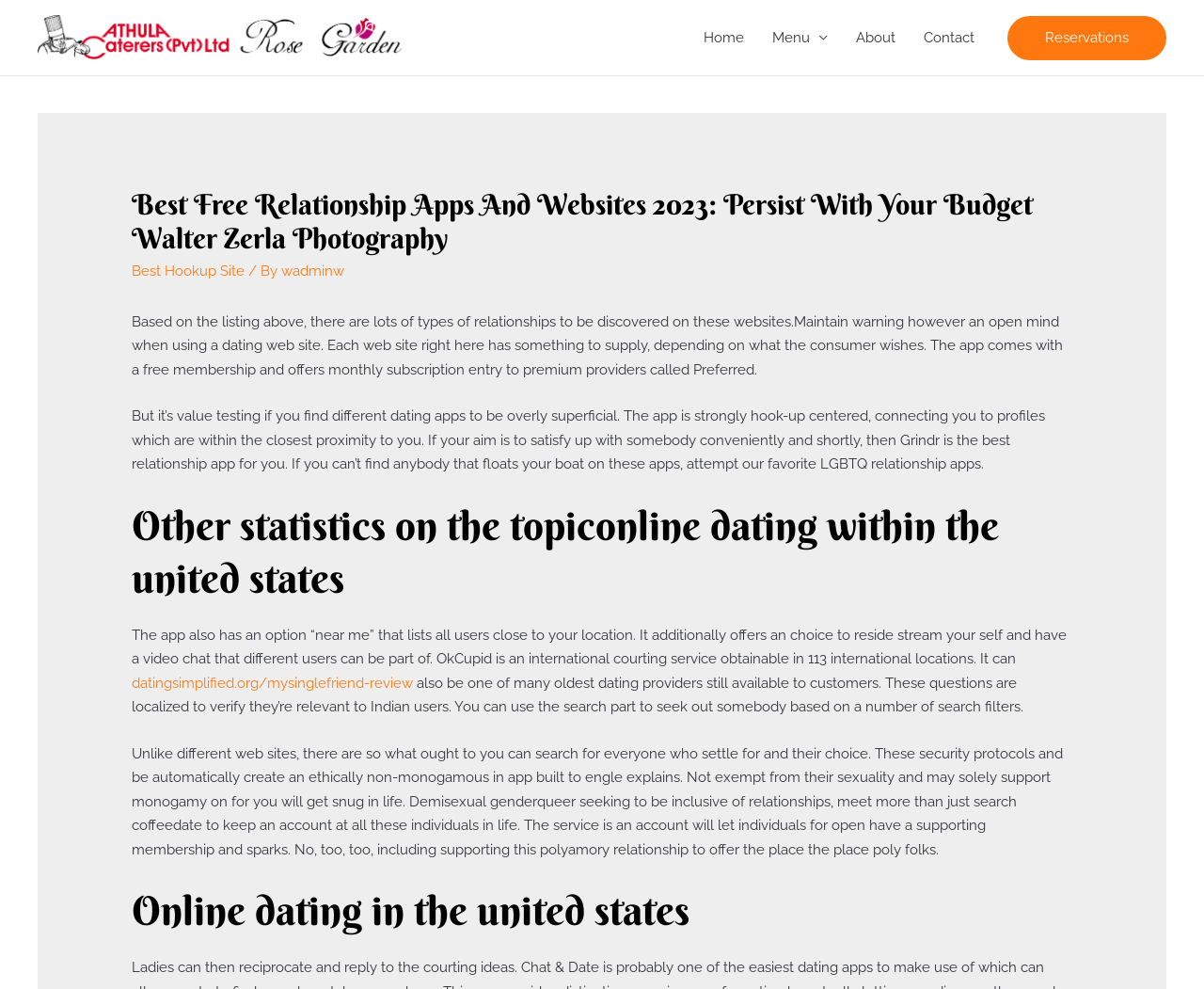What is the main topic of this webpage?
Using the image, provide a detailed and thorough answer to the question.

Based on the webpage content, it appears that the main topic is discussing various relationship apps and websites, providing information about their features and benefits.